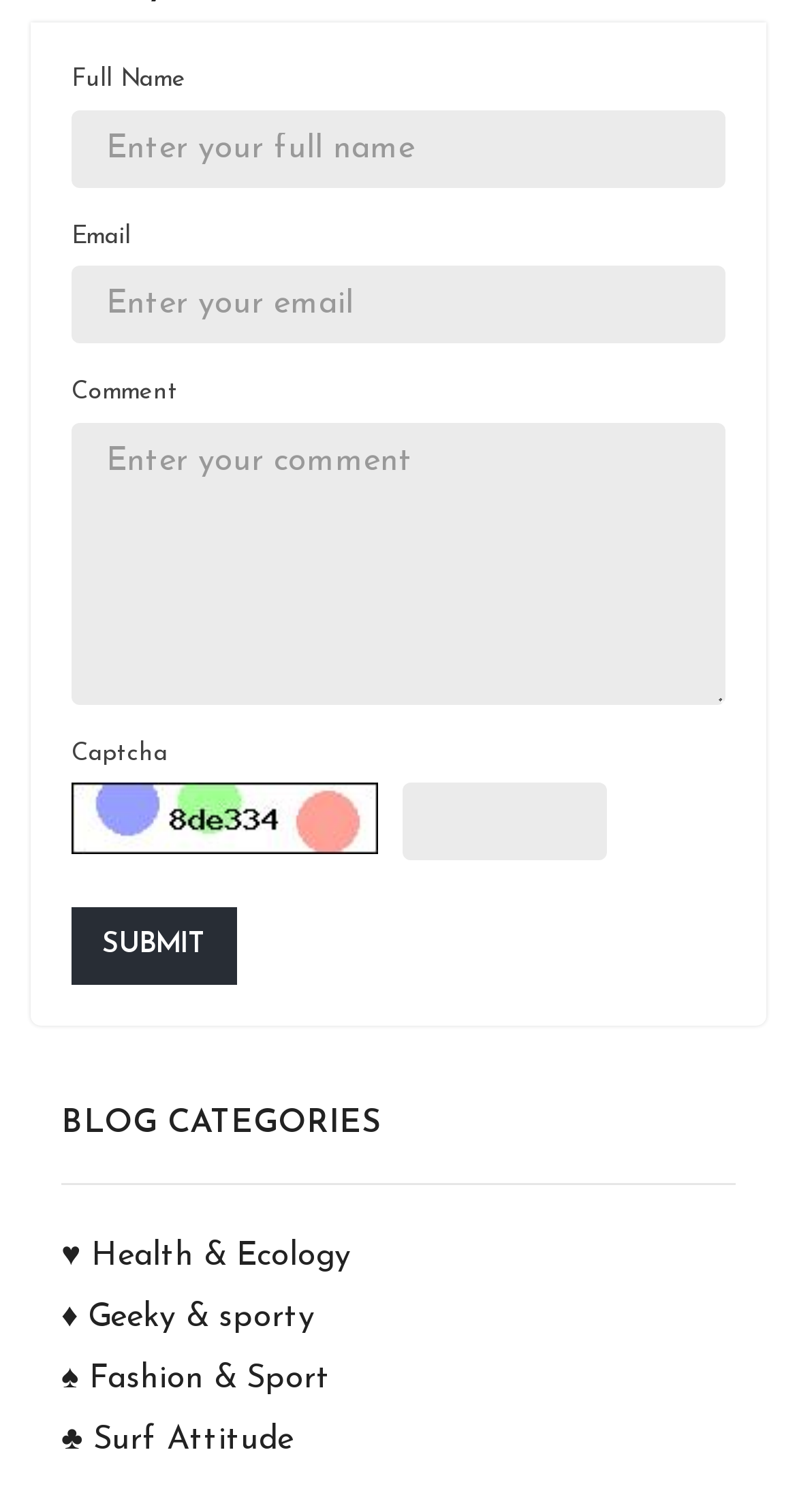Identify the bounding box coordinates for the region to click in order to carry out this instruction: "Enter full name". Provide the coordinates using four float numbers between 0 and 1, formatted as [left, top, right, bottom].

[0.09, 0.072, 0.91, 0.124]